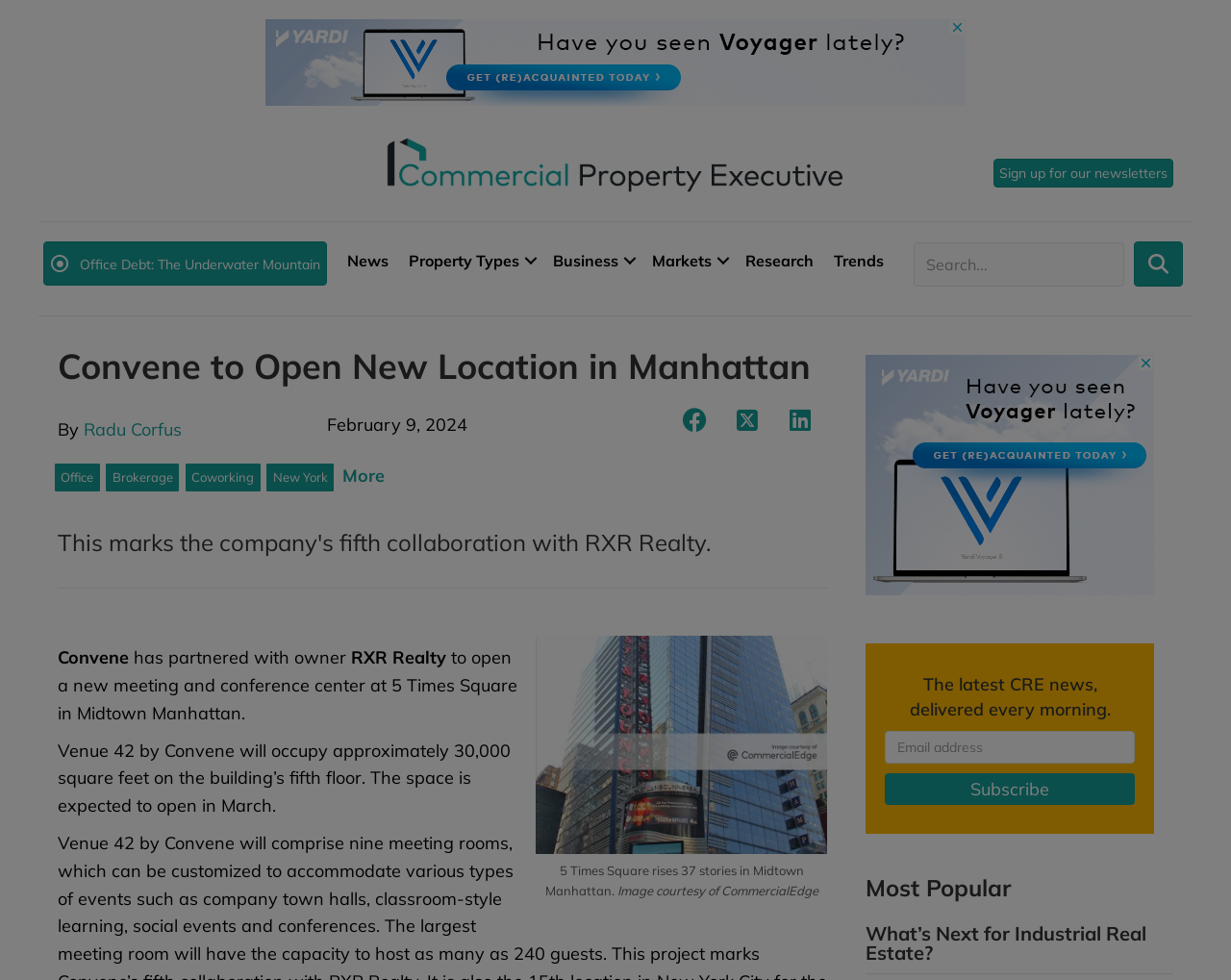Locate the bounding box coordinates of the UI element described by: "name="email" placeholder="Email address"". Provide the coordinates as four float numbers between 0 and 1, formatted as [left, top, right, bottom].

[0.719, 0.746, 0.922, 0.779]